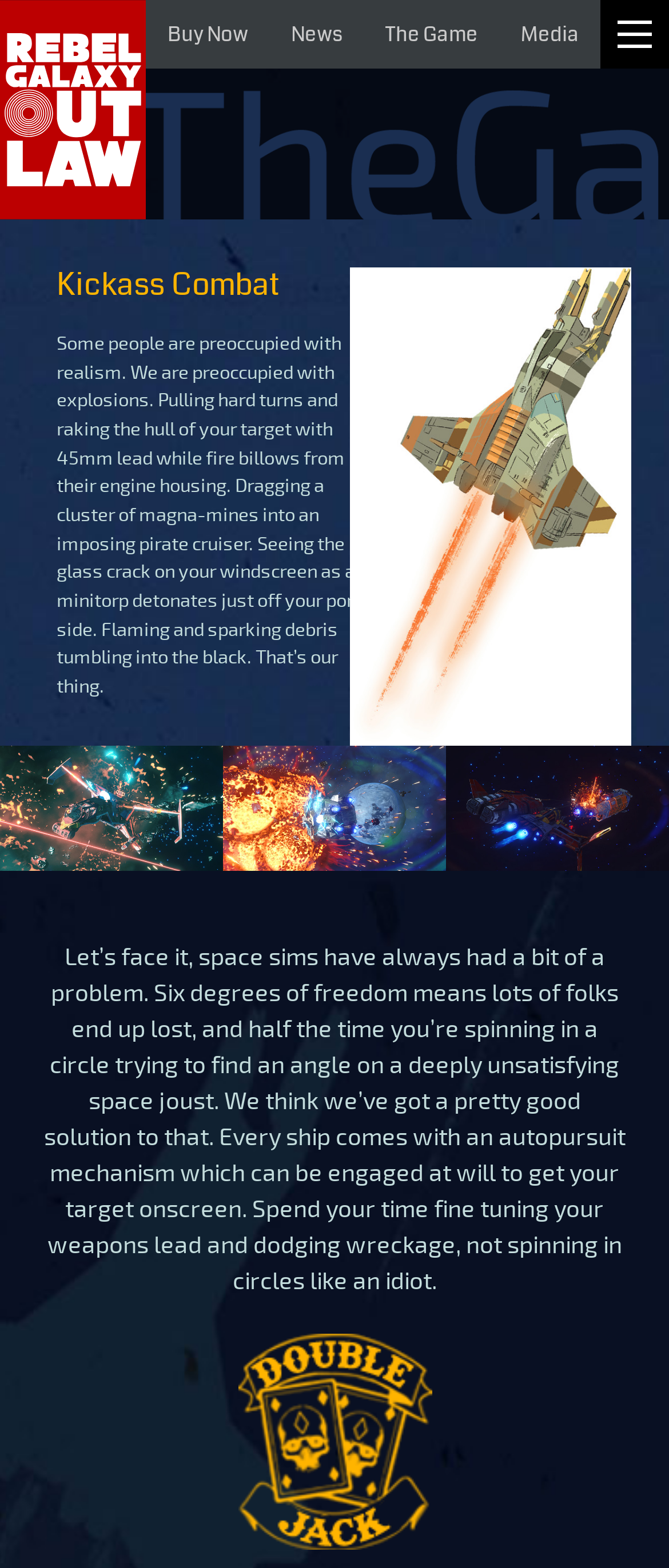Using the information in the image, could you please answer the following question in detail:
What problem do space sims often have?

According to the webpage, space sims often have a problem where players get lost due to the six degrees of freedom, leading to frustration and disorientation. The game developers claim to have a solution to this problem, which is the autopursuit mechanism.